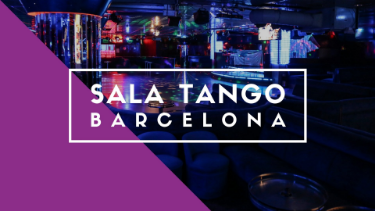Generate a detailed explanation of the scene depicted in the image.

The image showcases the vibrant interior of **Sala Tango**, a popular gay nightclub located in Barcelona. The brightly lit space features colorful lighting and a lively atmosphere, reflecting the club's reputation for fun and excitement throughout the week. Overlaid on the image is the bold text "SALA TANGO" followed by "BARCELONA," emphasizing this venue's significance in the nightlife scene. Known for its legendary Saturday night transitions into Arena VIP, Sala Tango invites partygoers to experience an unforgettable night out.